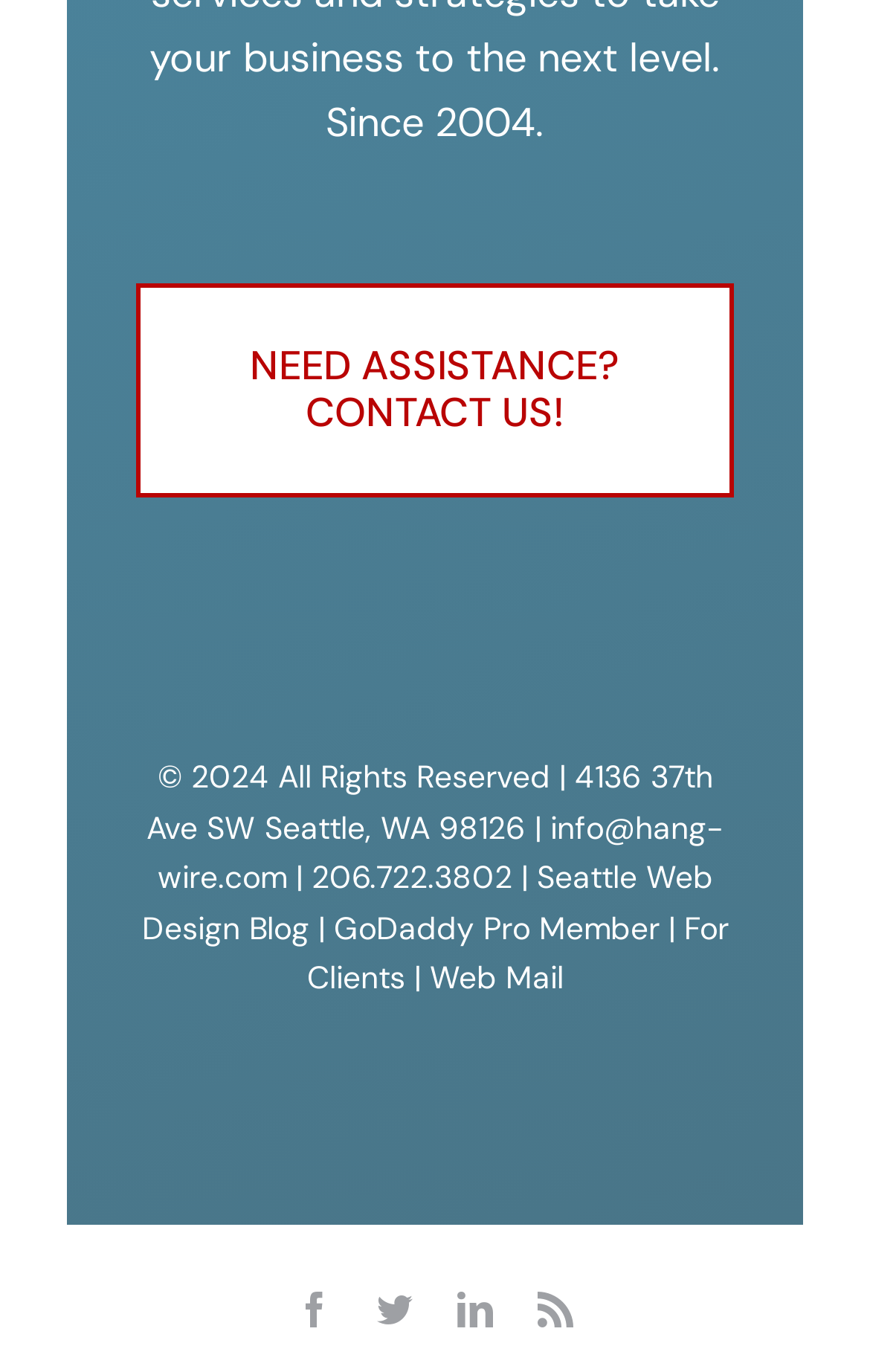Please provide a comprehensive response to the question based on the details in the image: What is the company's phone number?

The phone number can be found at the bottom of the webpage, next to the copyright information and contact email, which is '206.722.3802'.